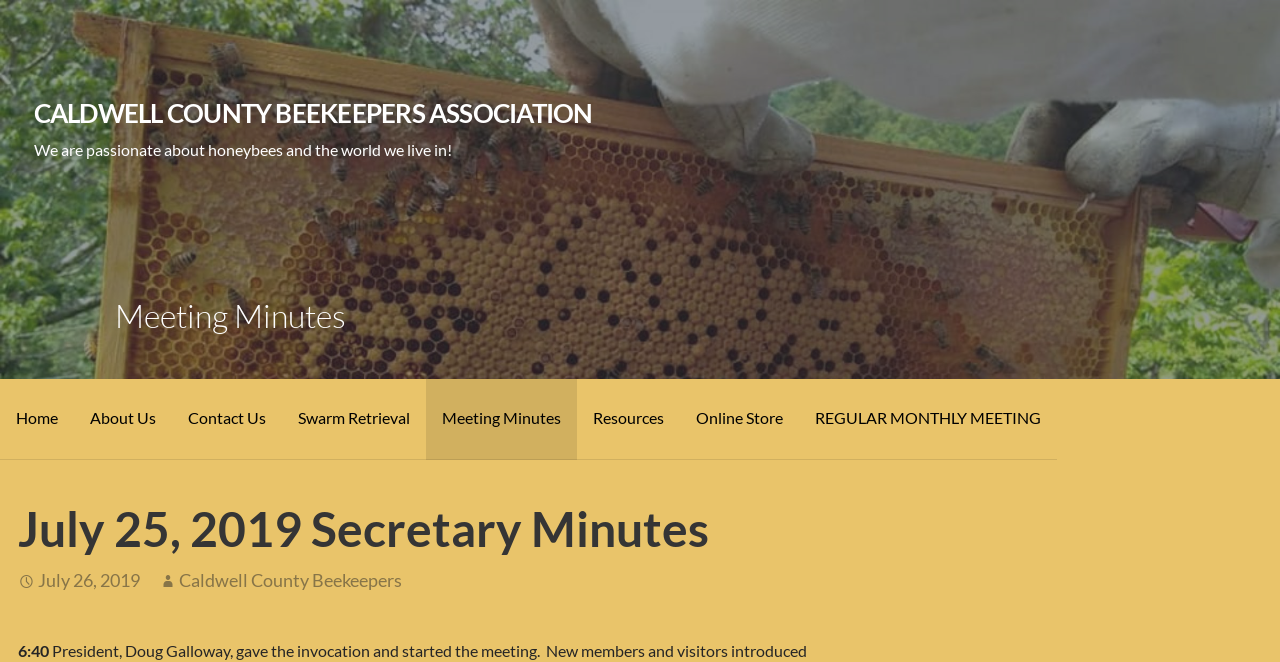Based on the element description "Caldwell County Beekeepers Association", predict the bounding box coordinates of the UI element.

[0.026, 0.147, 0.463, 0.193]